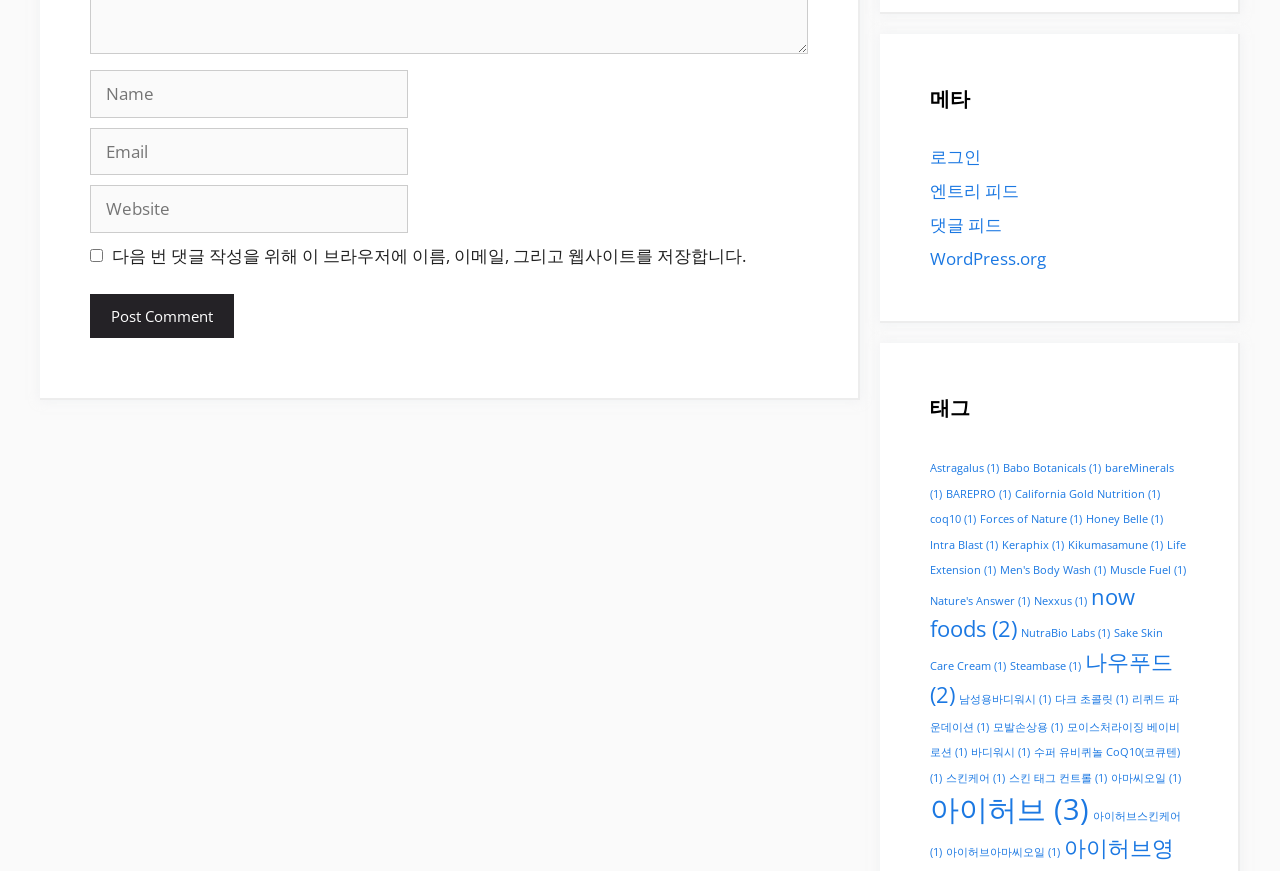Please find the bounding box coordinates for the clickable element needed to perform this instruction: "Enter your name".

[0.07, 0.081, 0.319, 0.135]